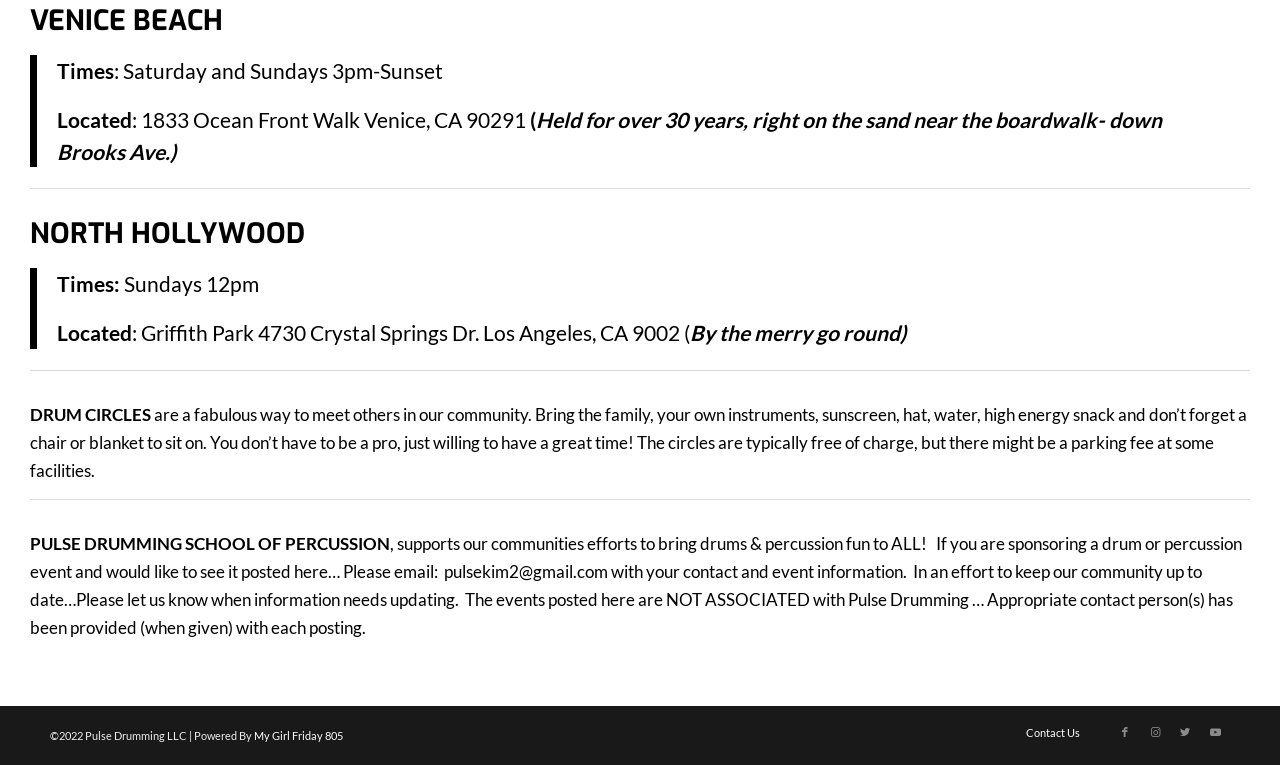What is the purpose of the drum circles?
Provide a concise answer using a single word or phrase based on the image.

To meet others in the community